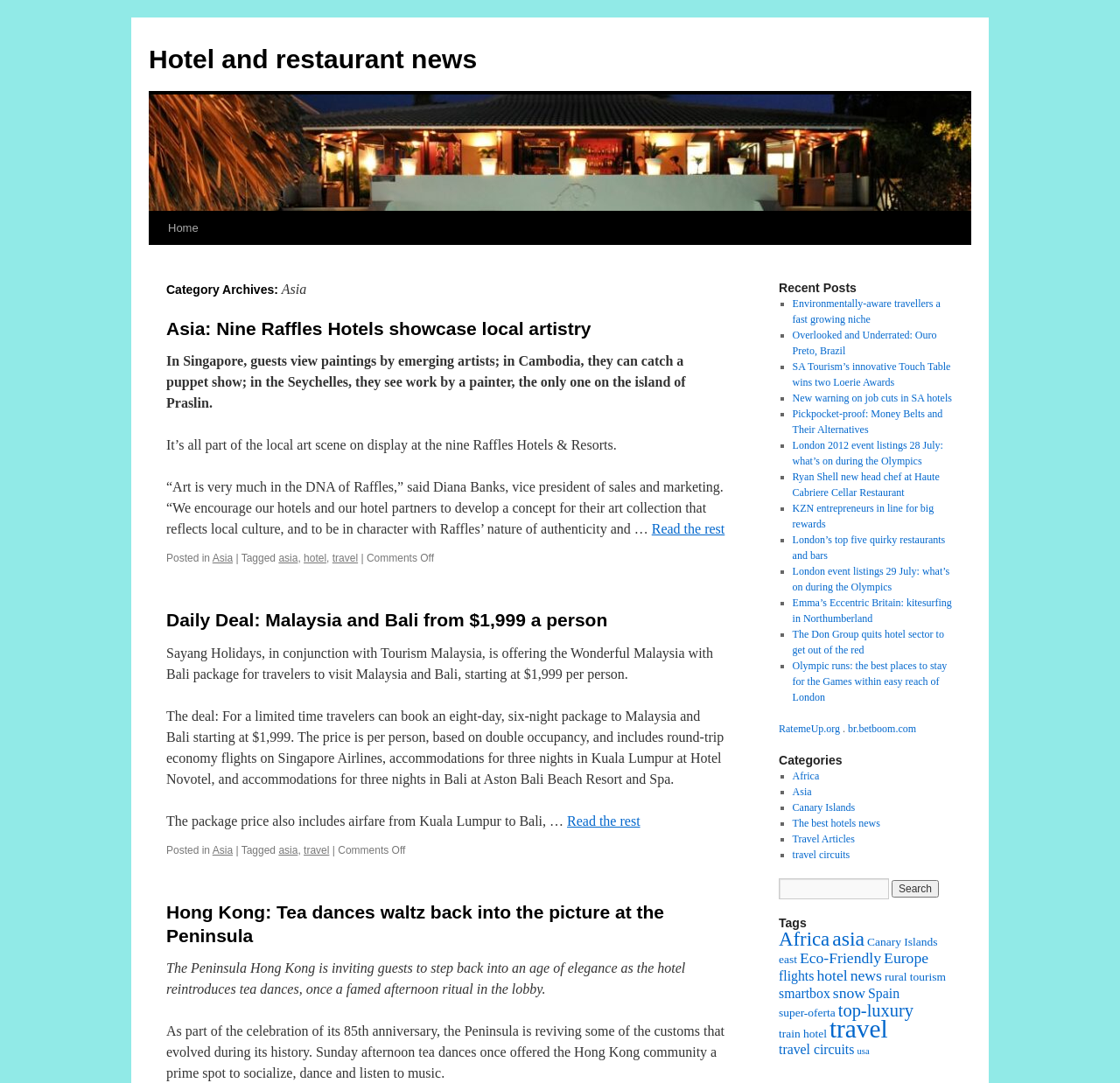What is the name of the restaurant where Ryan Shell is the new head chef?
Relying on the image, give a concise answer in one word or a brief phrase.

Haute Cabriere Cellar Restaurant